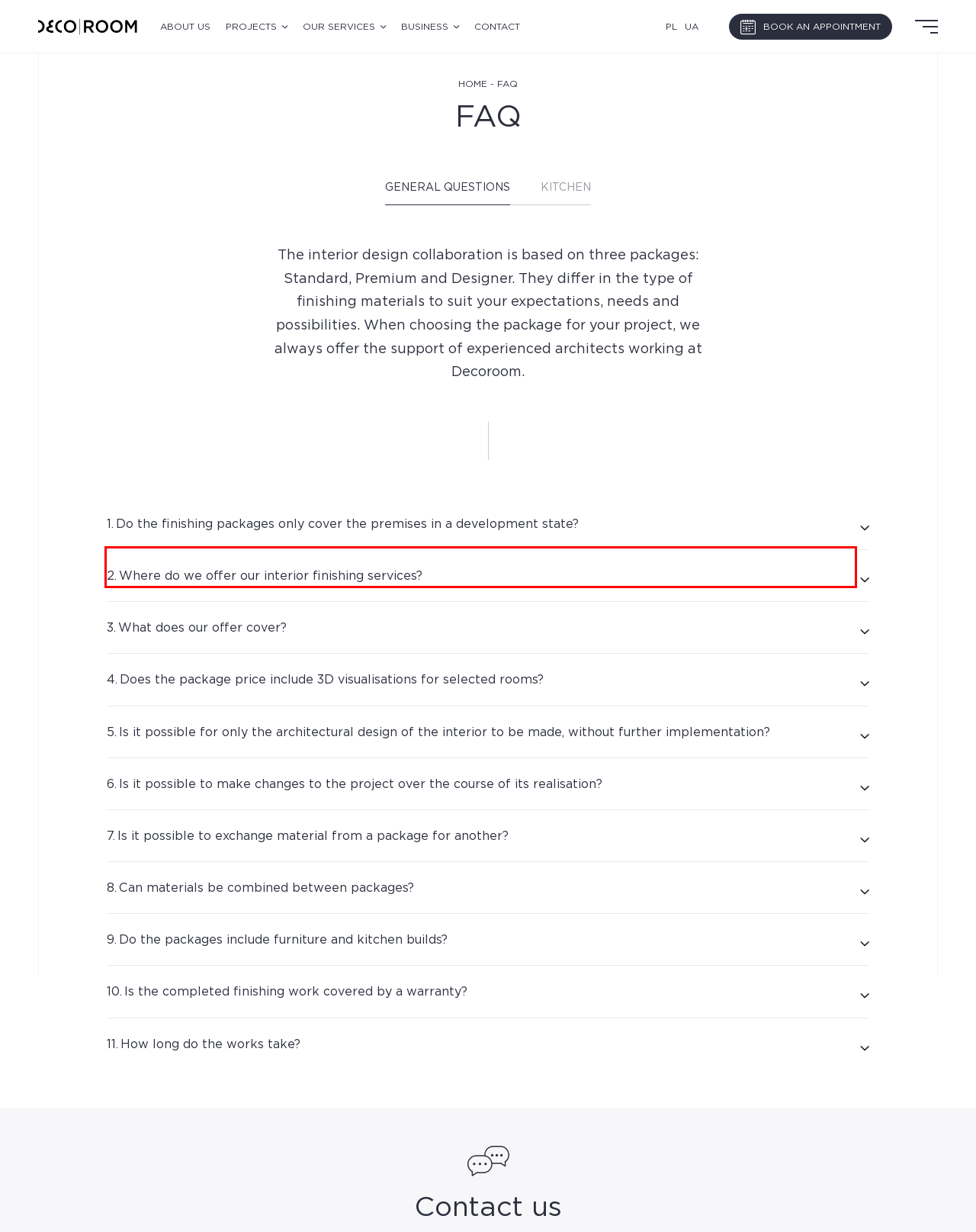Perform OCR on the text inside the red-bordered box in the provided screenshot and output the content.

Yes, we specialise in finishing houses and flats in a development state. We only operate on the primary market as we do not carry out renovations.